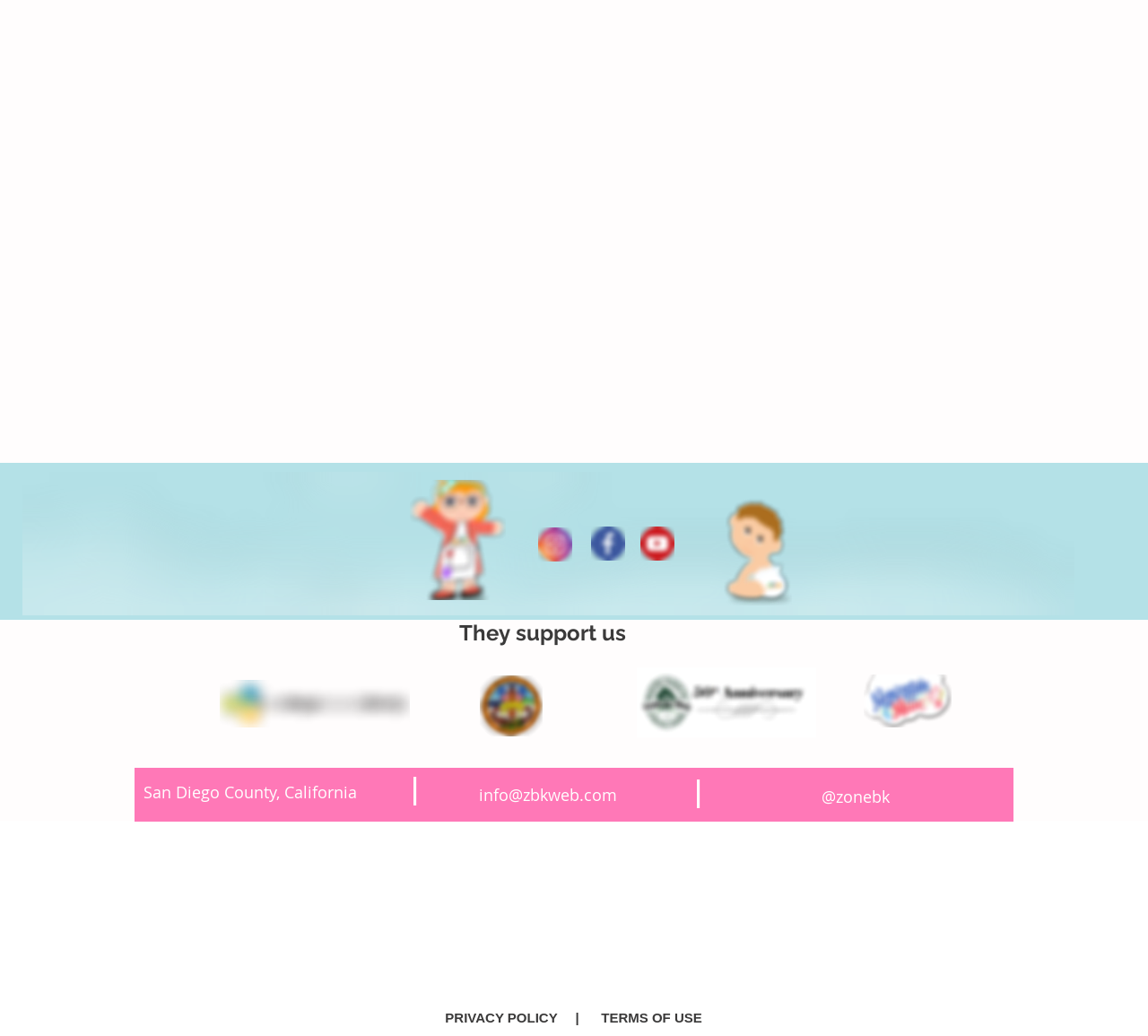Reply to the question with a single word or phrase:
What is the text below the Rancho Santa Fe library image?

None